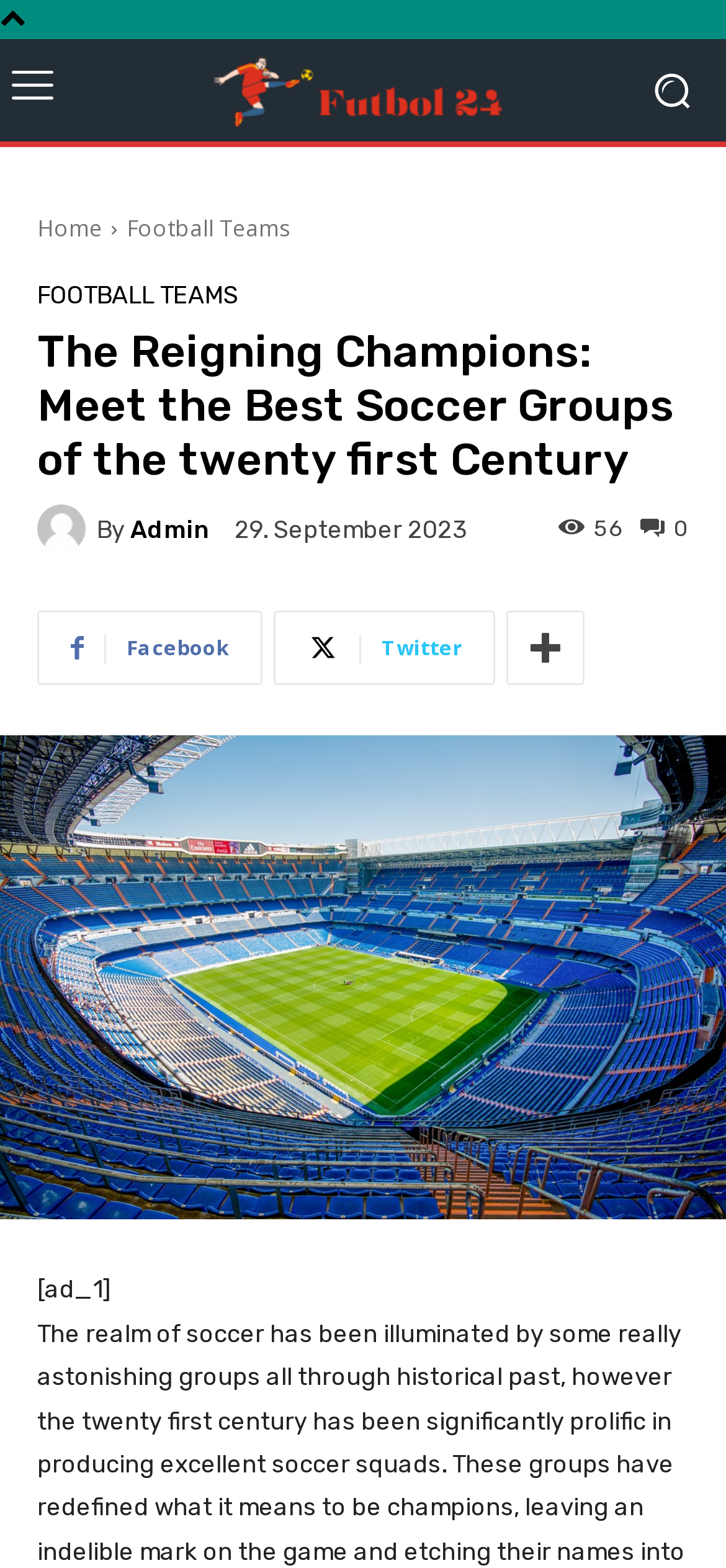Determine the bounding box coordinates of the area to click in order to meet this instruction: "Go to home page".

[0.051, 0.135, 0.141, 0.156]